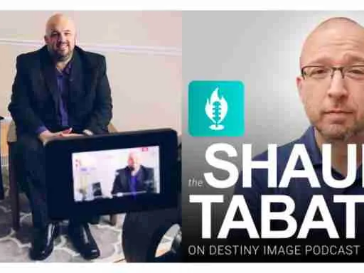Provide an in-depth description of the image you see.

The image features a promotional shot for "The Shaun Tabatt Show," which is featured on the Destiny Image Podcast. On the left, a guest can be seen sitting comfortably, dressed in a dark suit, appearing relaxed and engaged, likely during a recording session. To the right, the focus shifts to a close-up of Shaun Tabatt, who is prominently displayed with the show's logo in the background, highlighting the title "the SHAUN TABATT" and emphasizing its connection to the Destiny Image Podcast. The setup suggests a professional environment tailored for interviews or discussions about spiritual and lifestyle topics. This visual captures the essence of the podcast, which often features conversations with various guests exploring faith and encounters with God.